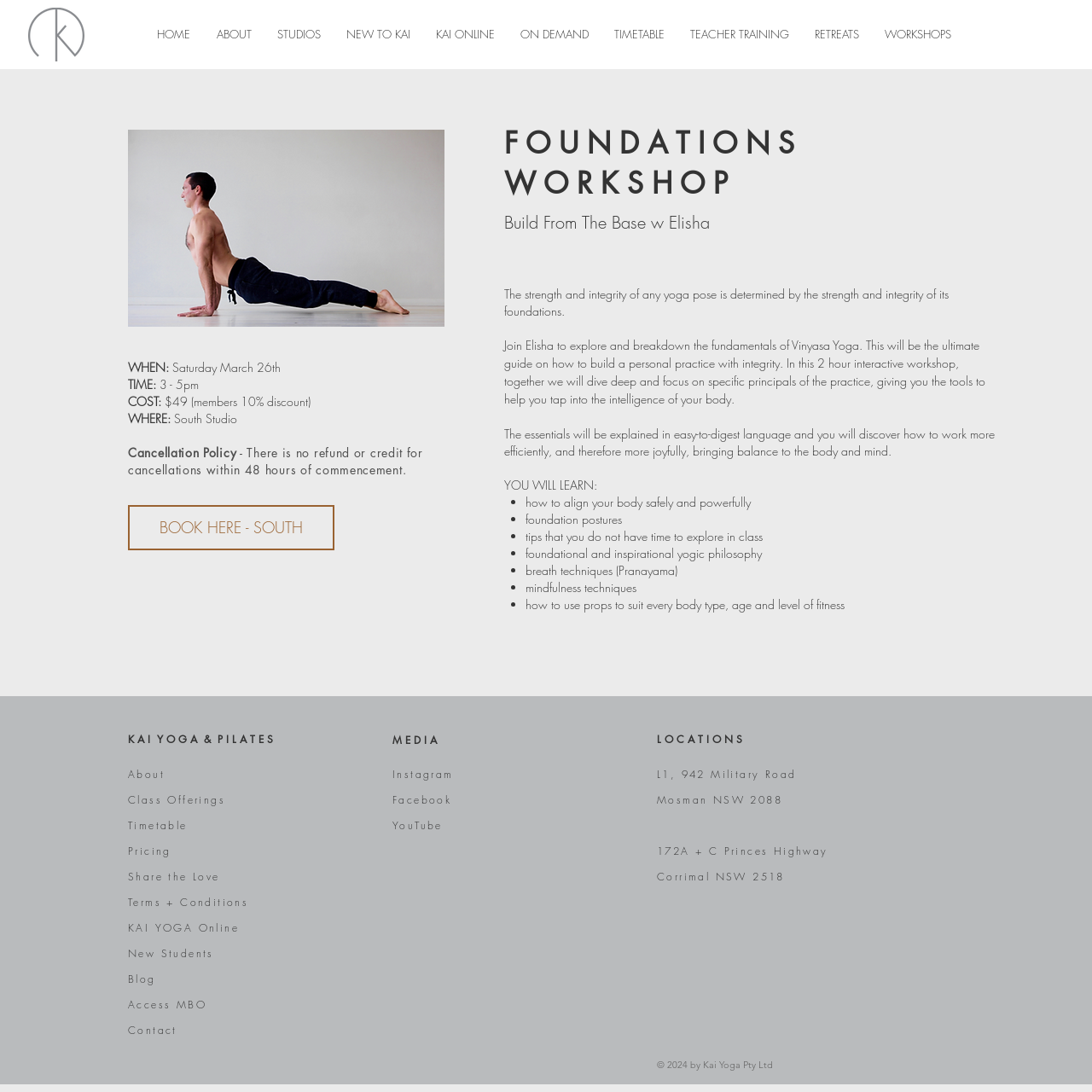Determine the bounding box coordinates (top-left x, top-left y, bottom-right x, bottom-right y) of the UI element described in the following text: Mosman NSW 2088

[0.602, 0.725, 0.716, 0.739]